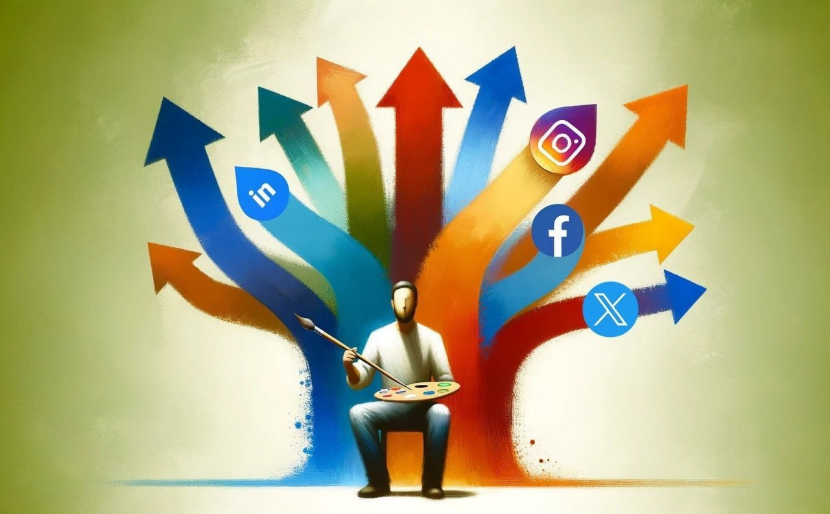How many social media platforms are prominently featured?
Please give a detailed and elaborate answer to the question based on the image.

The image prominently features four social media platforms, namely LinkedIn, Instagram, Facebook, and X (formerly Twitter). These platforms are represented by their respective icons, which are scattered around the central figure, emphasizing the diverse avenues available for artists to promote their work online.